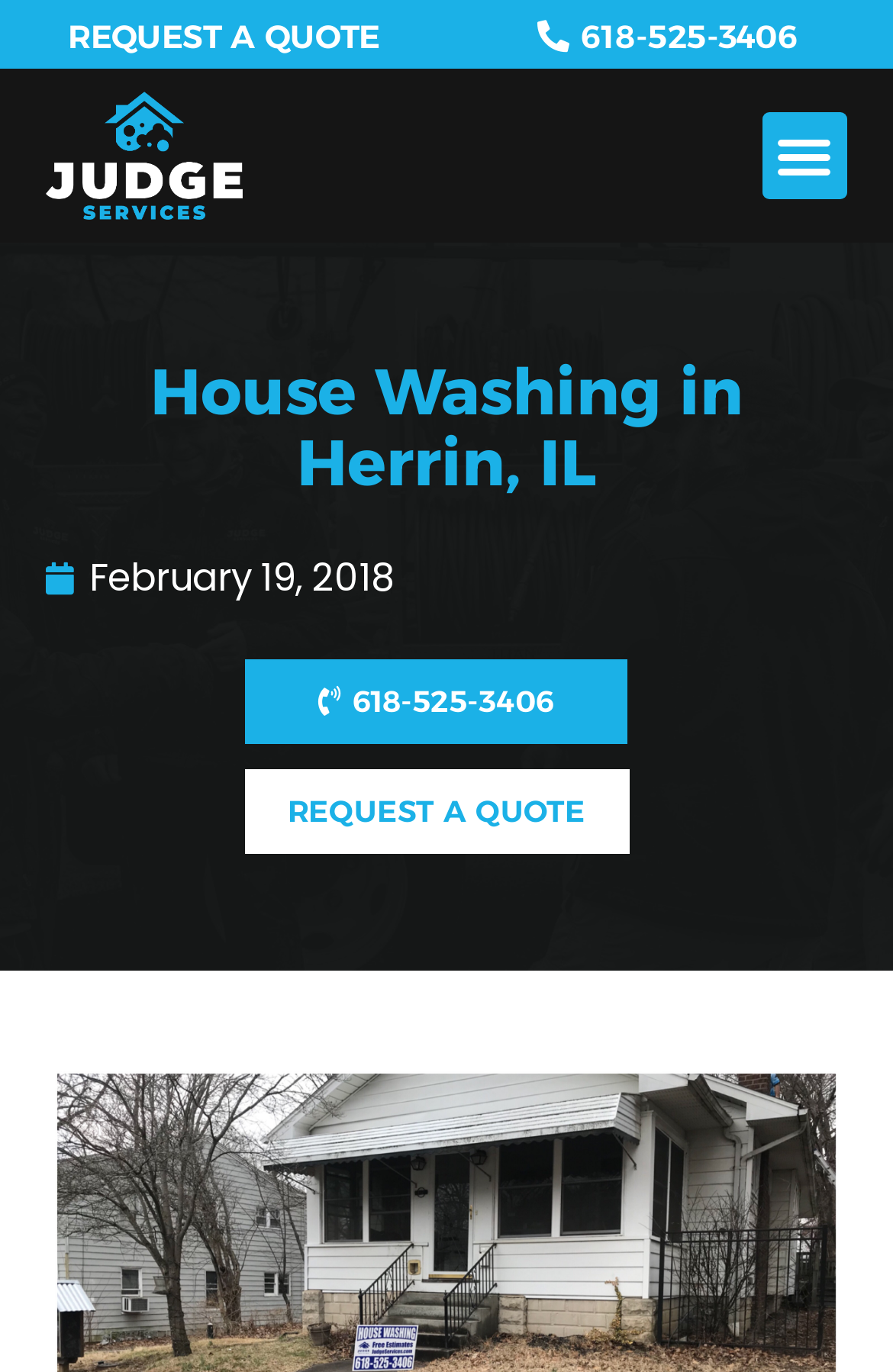Use a single word or phrase to answer the following:
What is the phone number to contact Judge Services?

618-525-3406